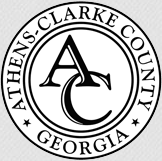What is written beneath the initials?
Analyze the screenshot and provide a detailed answer to the question.

The word 'GEORGIA' is inscribed beneath the initials 'AC', indicating the geographical context of the locality, which is the state of Georgia.